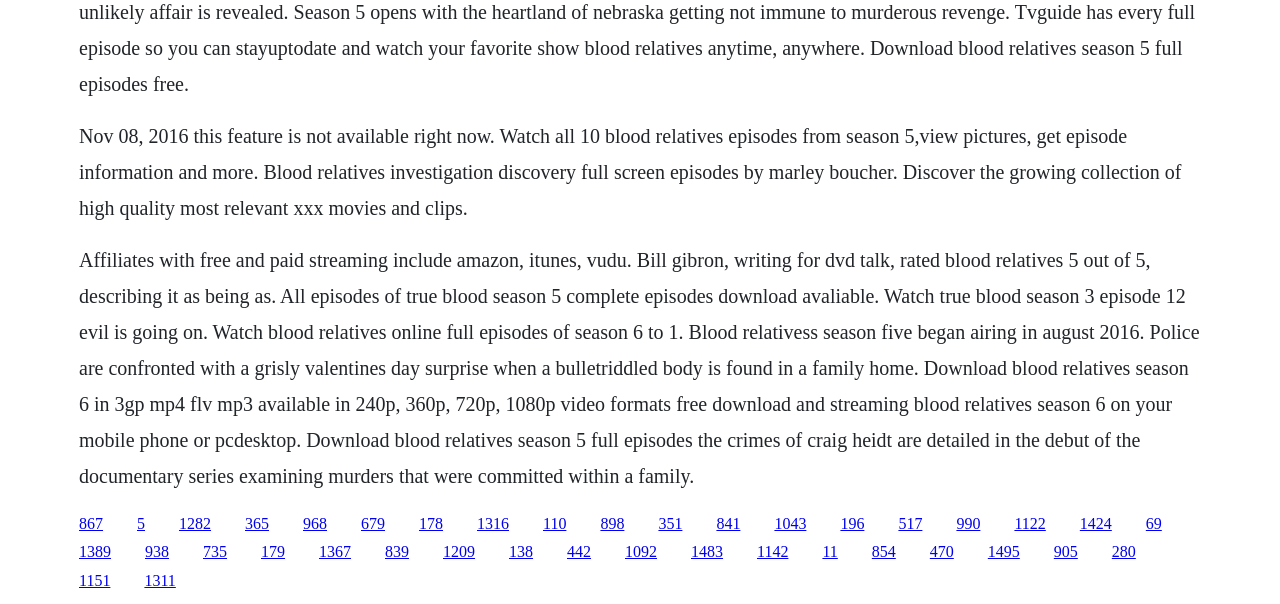What is the theme of the documentary series?
Please provide a comprehensive answer to the question based on the webpage screenshot.

The webpage describes the documentary series as examining murders that were committed within a family, indicating that the theme of the series is family-related crimes.